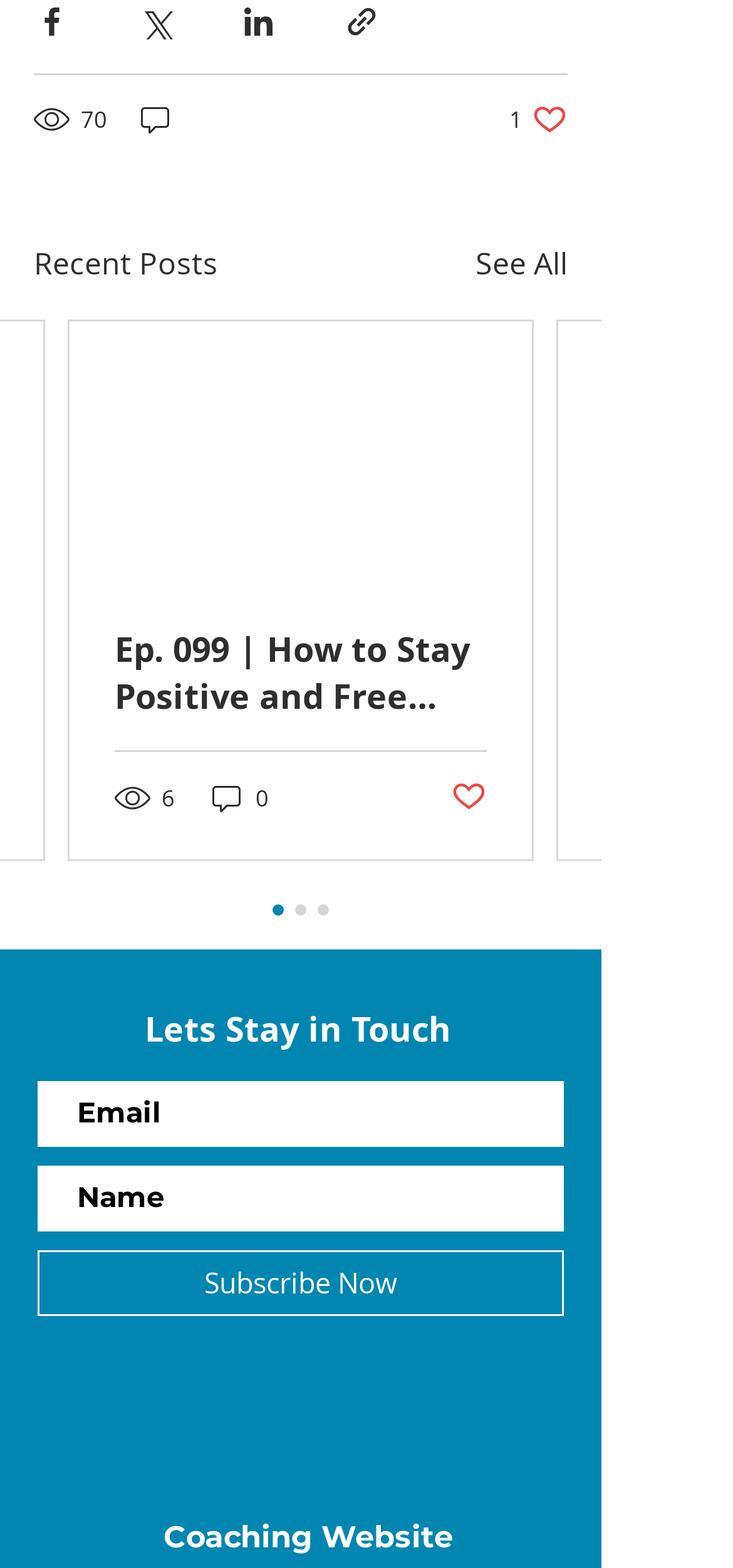How many posts are displayed on the webpage?
Using the image, respond with a single word or phrase.

1